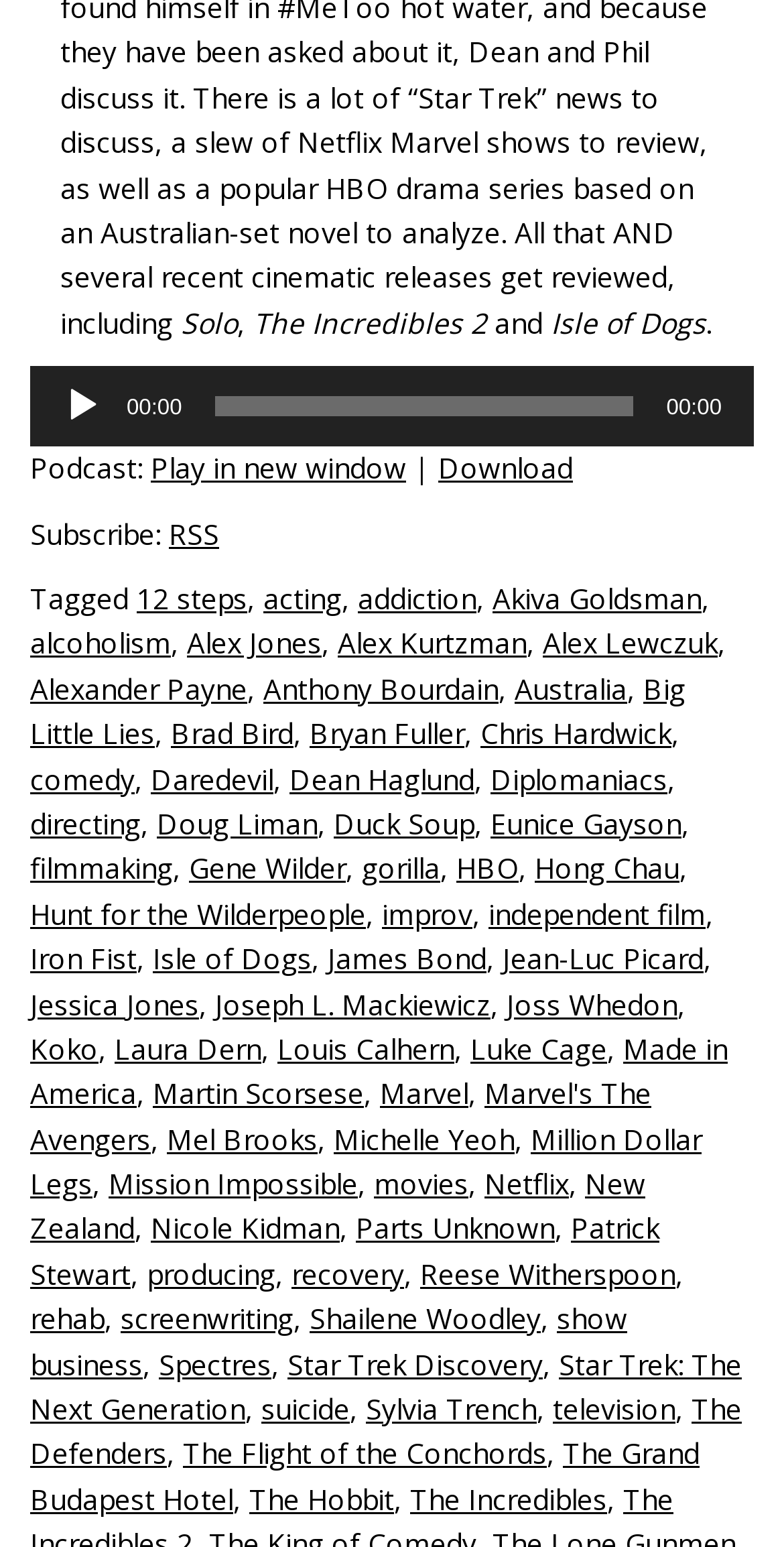What is the podcast title?
Please provide a single word or phrase based on the screenshot.

Solo, The Incredibles 2 and Isle of Dogs